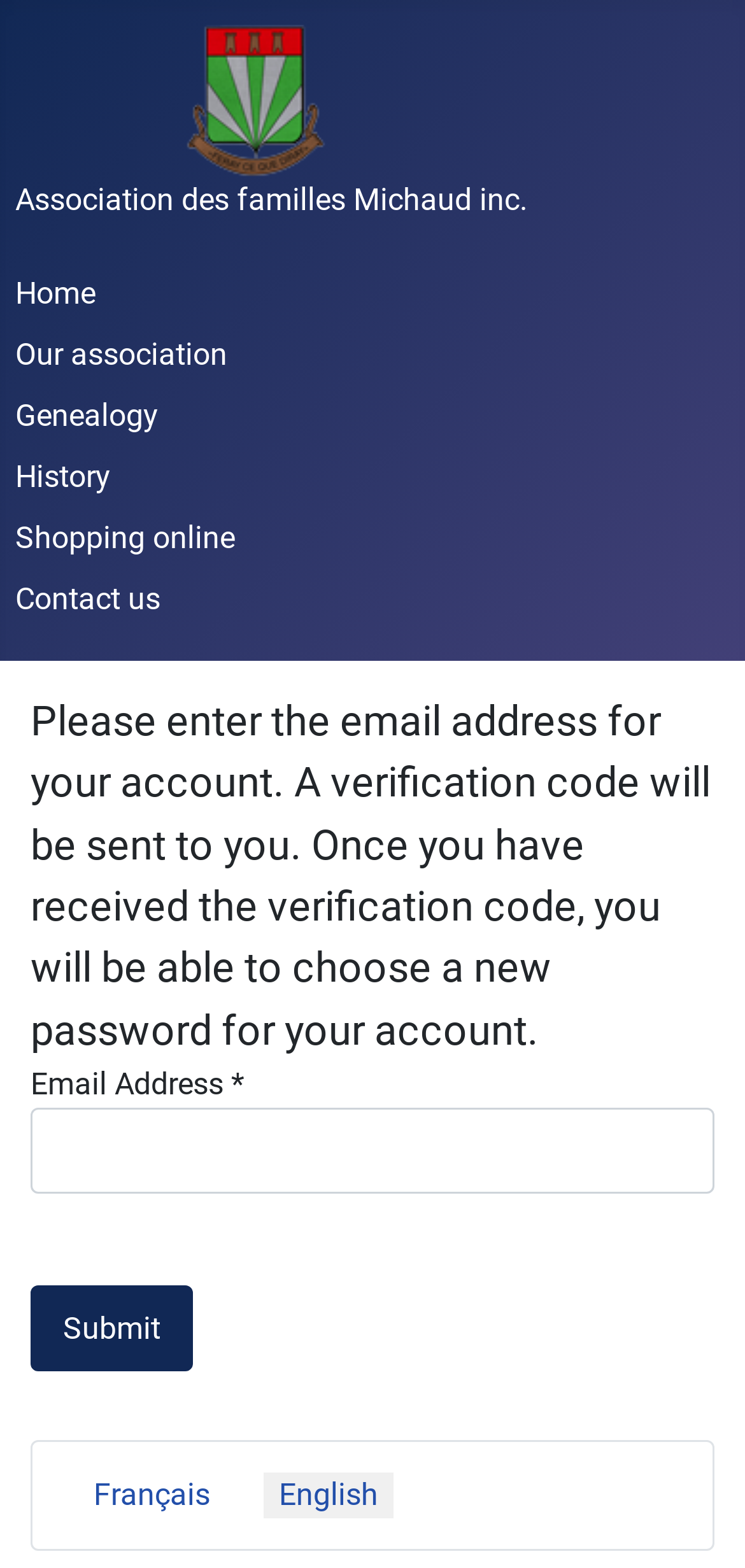What is the purpose of the email address field?
Craft a detailed and extensive response to the question.

Based on the webpage, the email address field is part of a password reset process. The user is asked to enter their email address, and a verification code will be sent to them. This suggests that the email address field is used to initiate the password reset process.